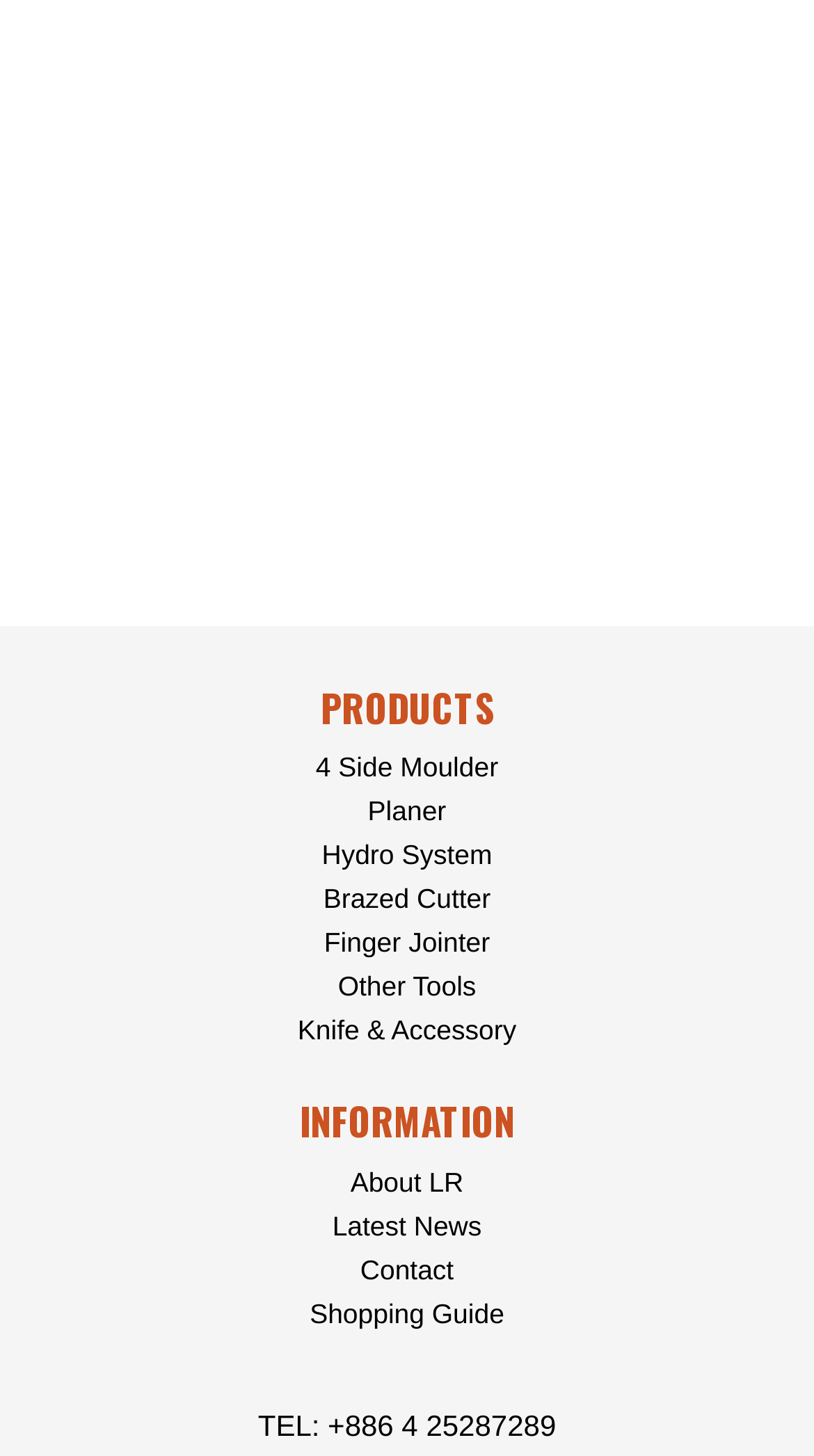Identify the bounding box coordinates necessary to click and complete the given instruction: "Get Knife & Accessory information".

[0.366, 0.697, 0.634, 0.719]